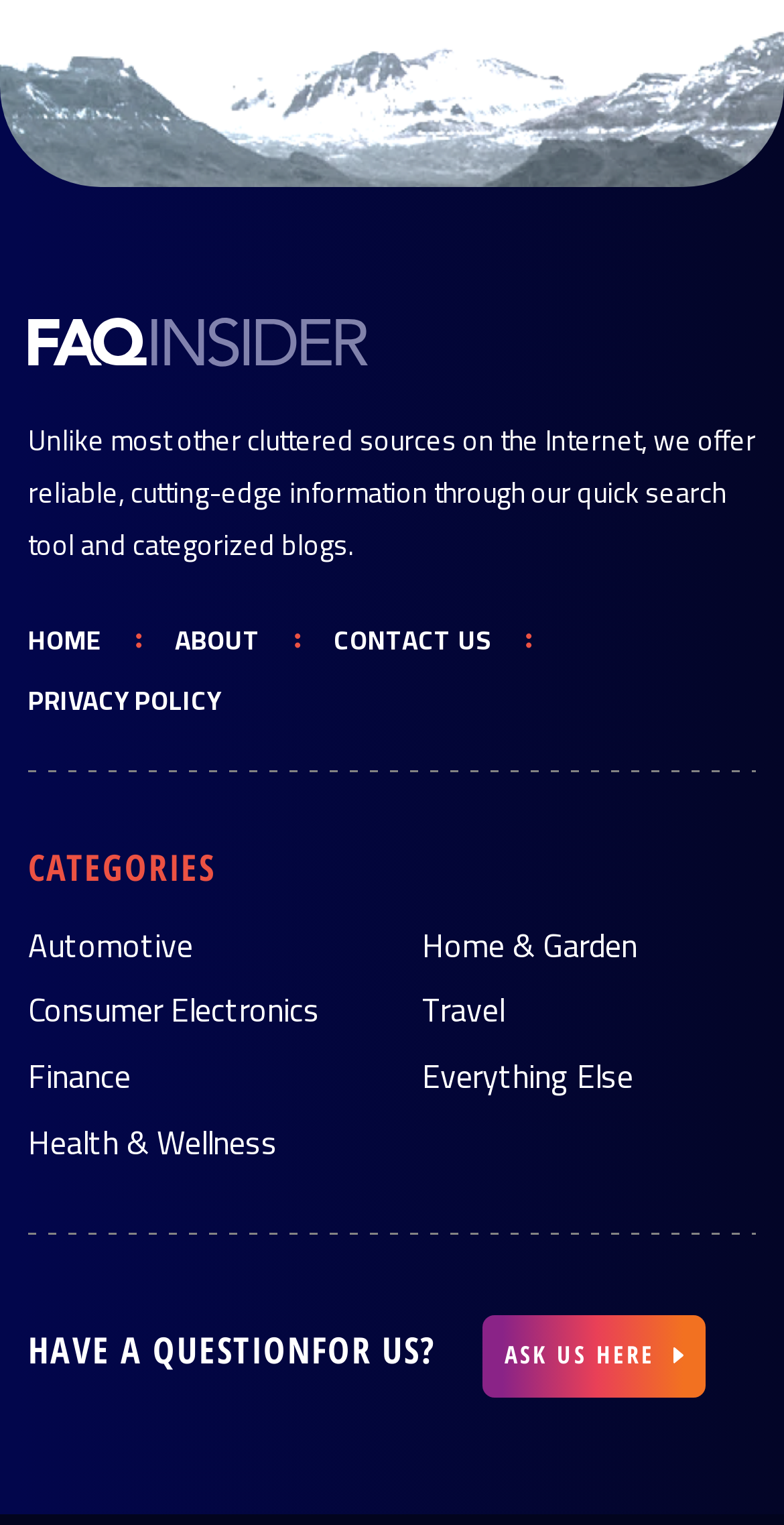Show the bounding box coordinates for the HTML element described as: "Privacy Policy".

[0.036, 0.443, 0.282, 0.475]